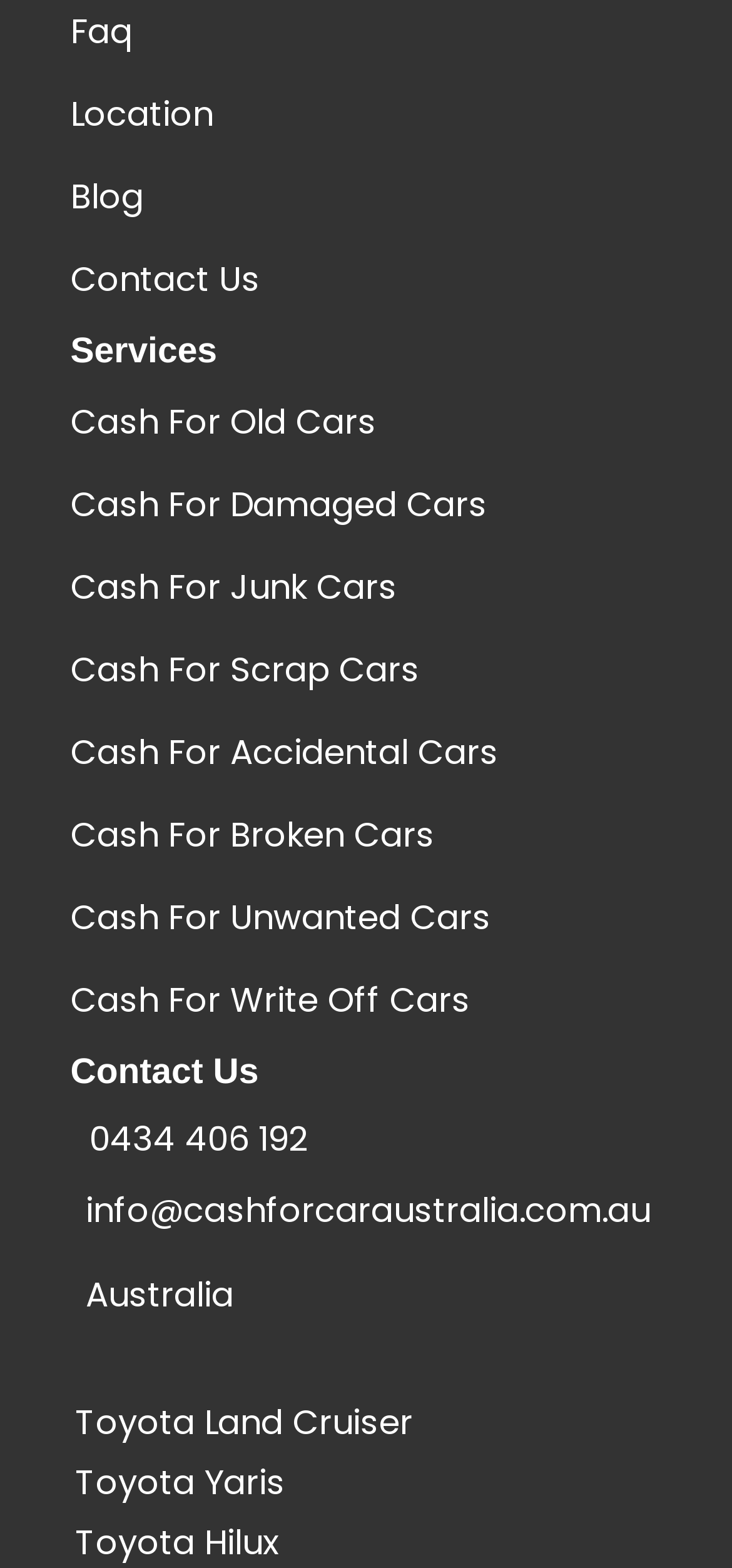How many links are there under the 'Services' heading?
Based on the image, give a one-word or short phrase answer.

8